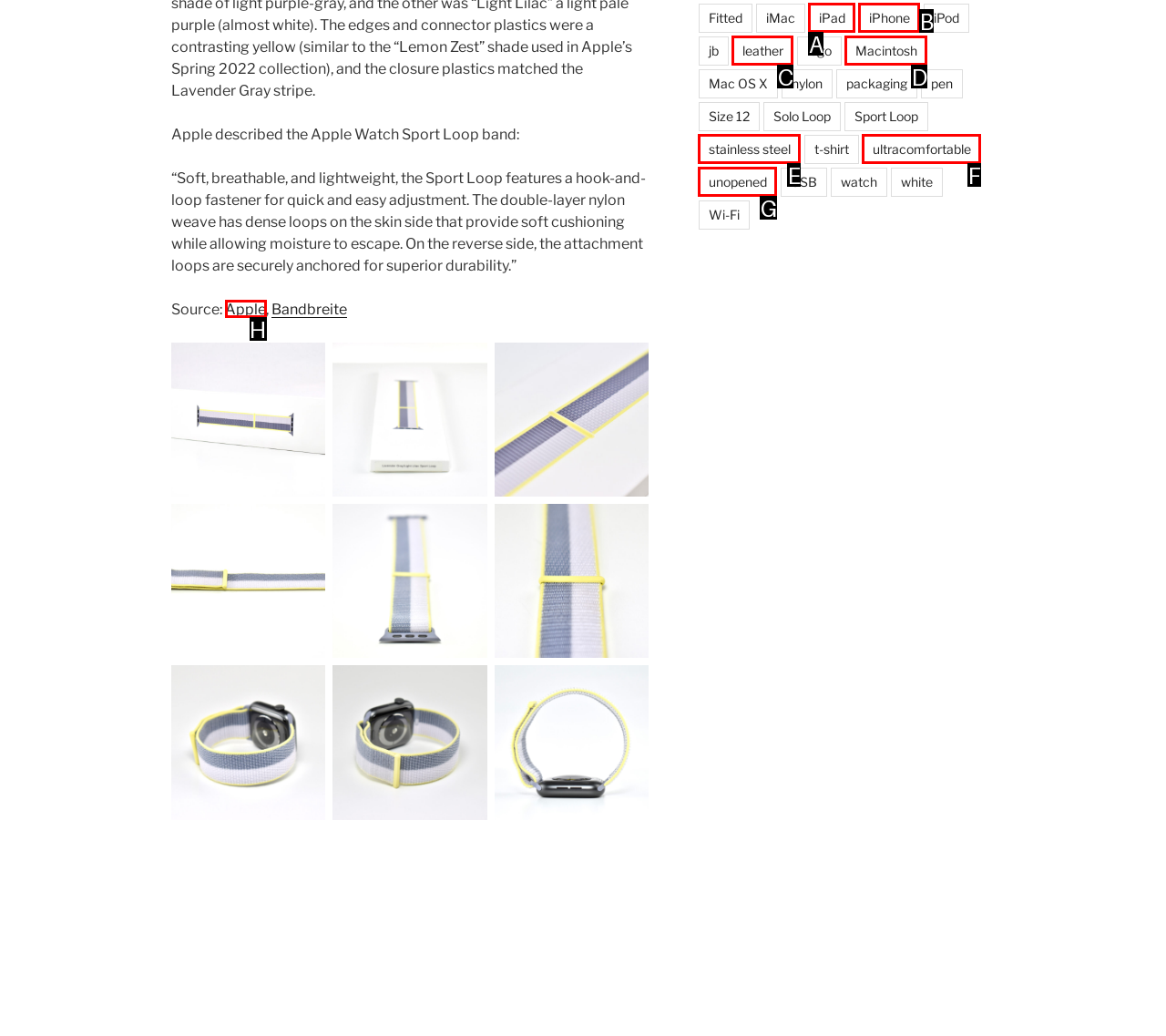Pick the HTML element that corresponds to the description: Macintosh
Answer with the letter of the correct option from the given choices directly.

D